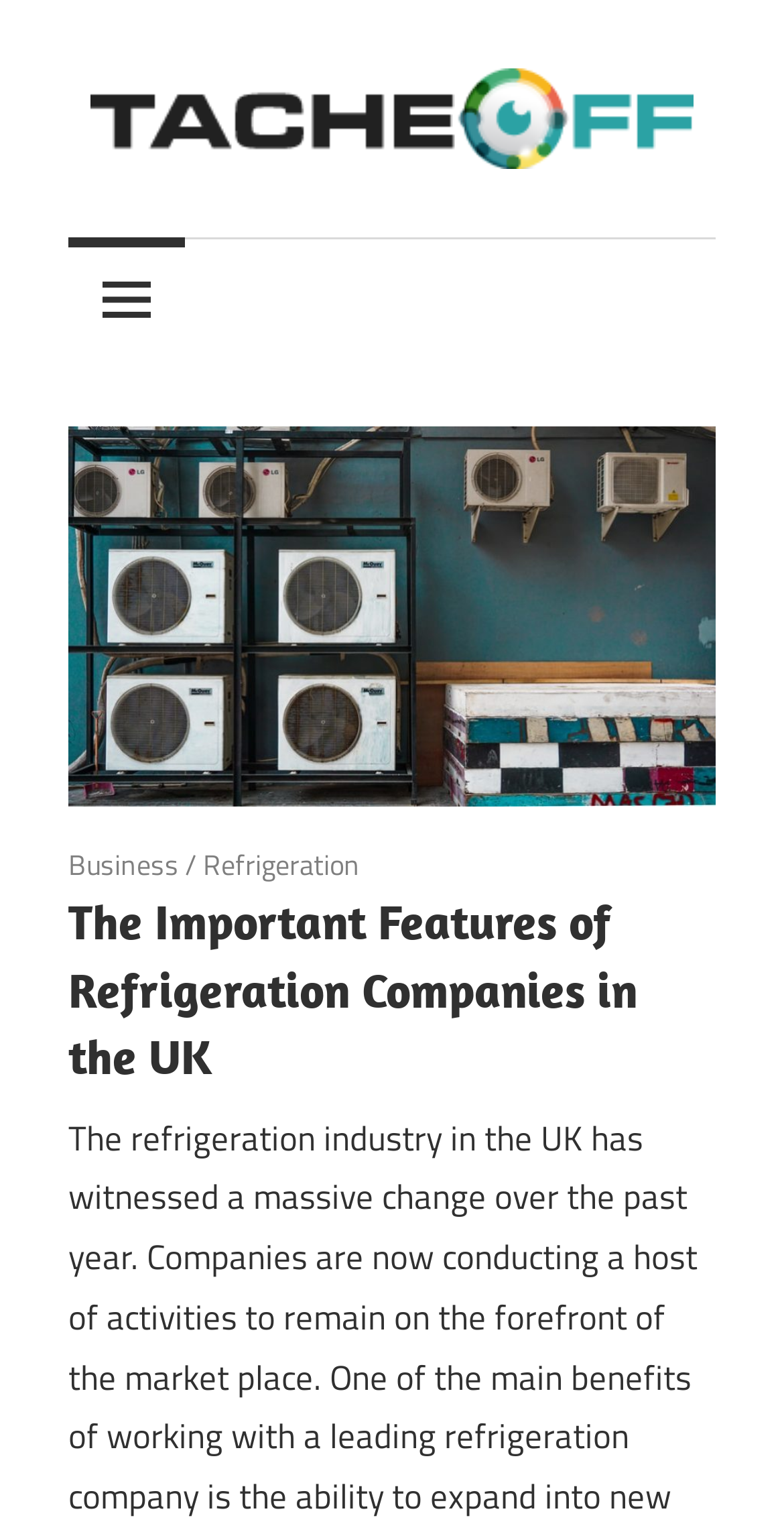Using the provided element description "parent_node: Tache Off", determine the bounding box coordinates of the UI element.

[0.115, 0.035, 0.885, 0.069]